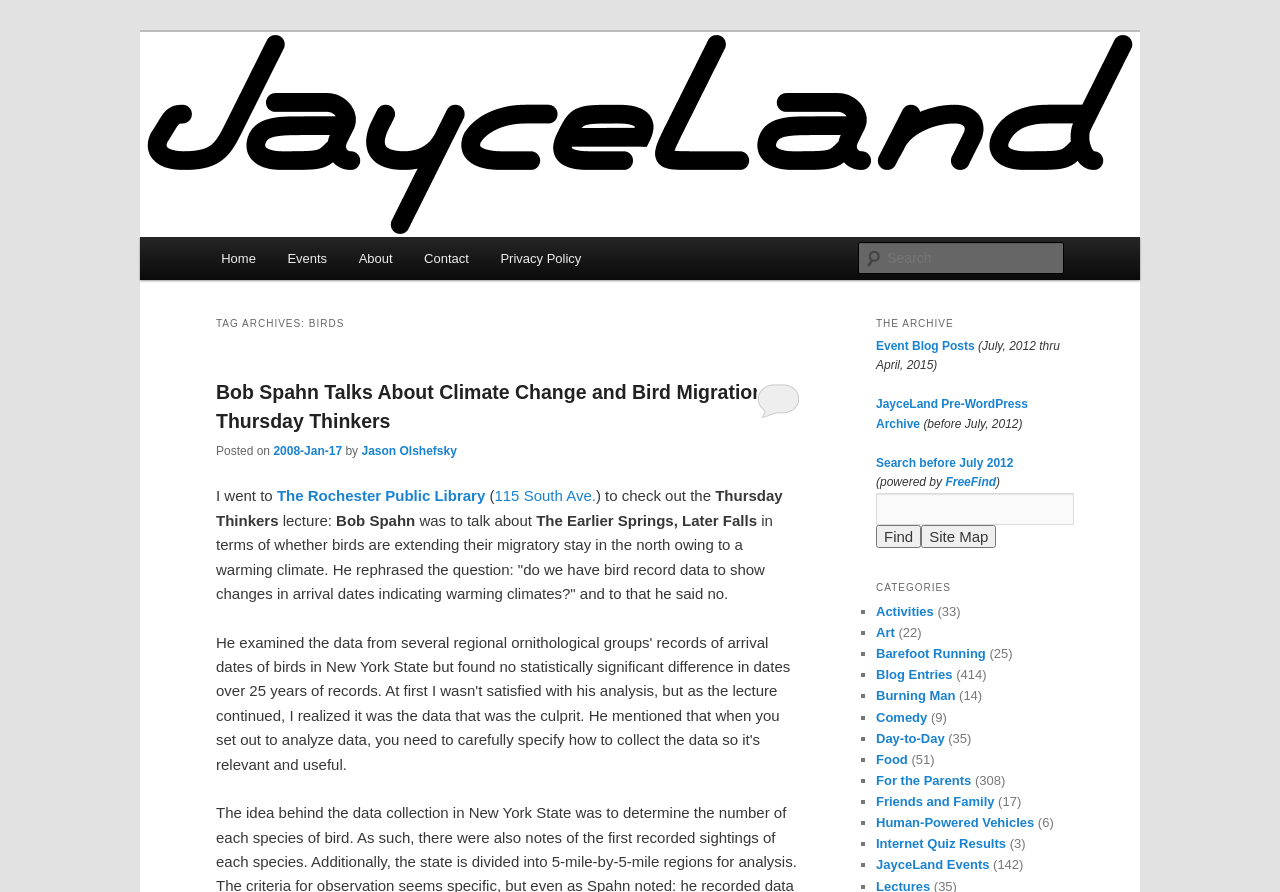Answer the following query with a single word or phrase:
How many categories are listed in the 'CATEGORIES' section?

12